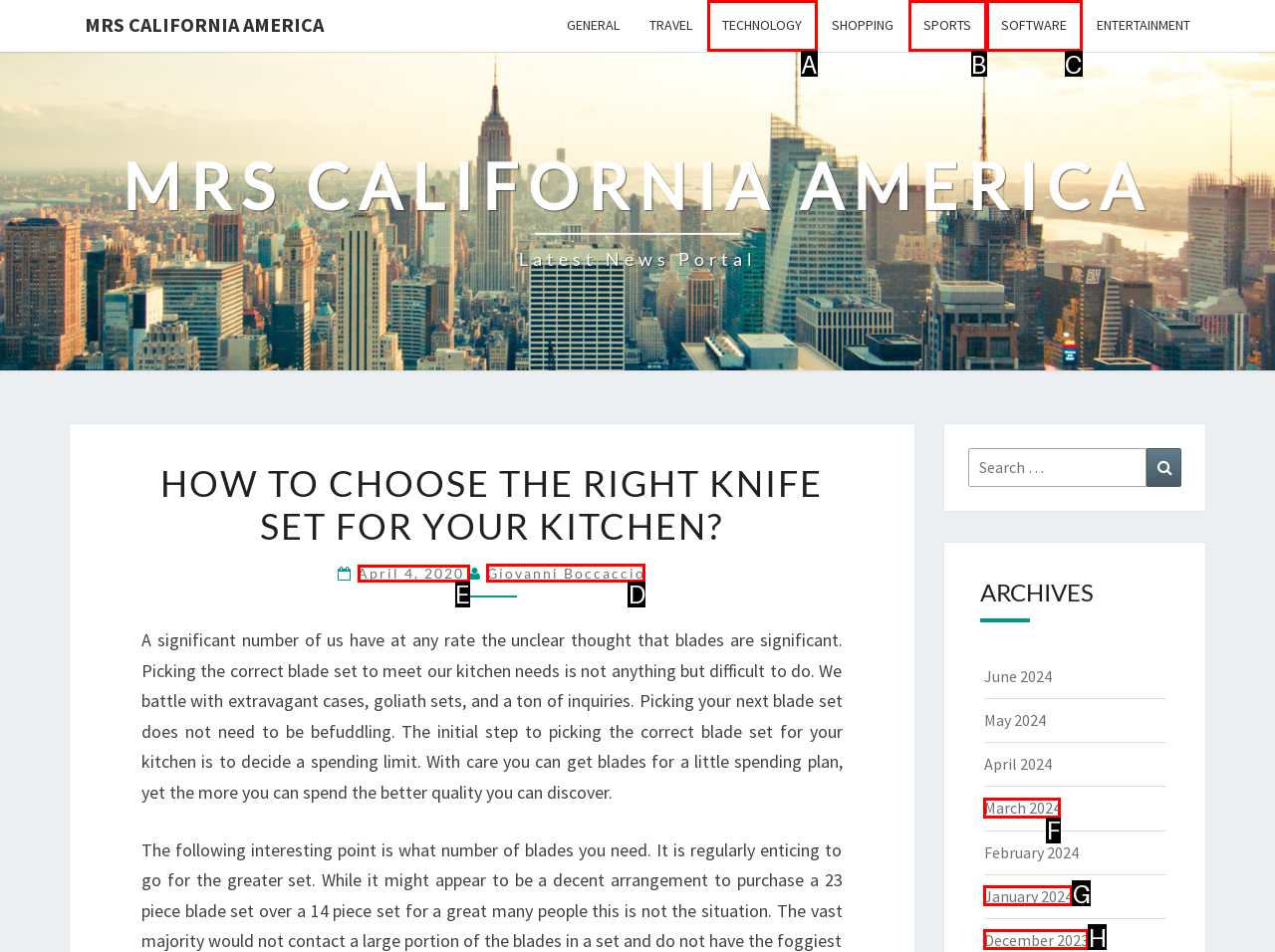Tell me the letter of the correct UI element to click for this instruction: Click on the 'Home' link. Answer with the letter only.

None